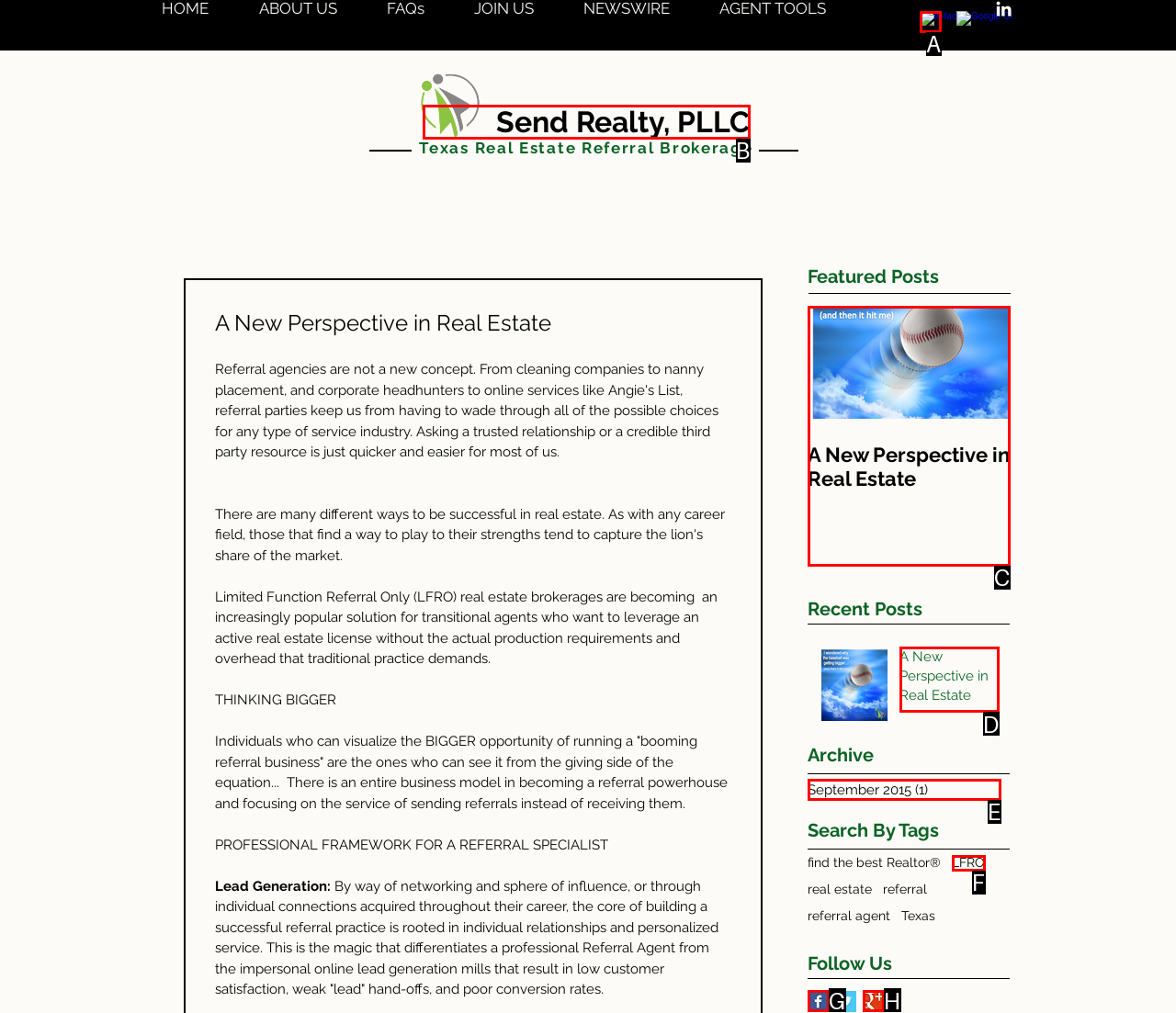Choose the HTML element to click for this instruction: View Archive Answer with the letter of the correct choice from the given options.

E